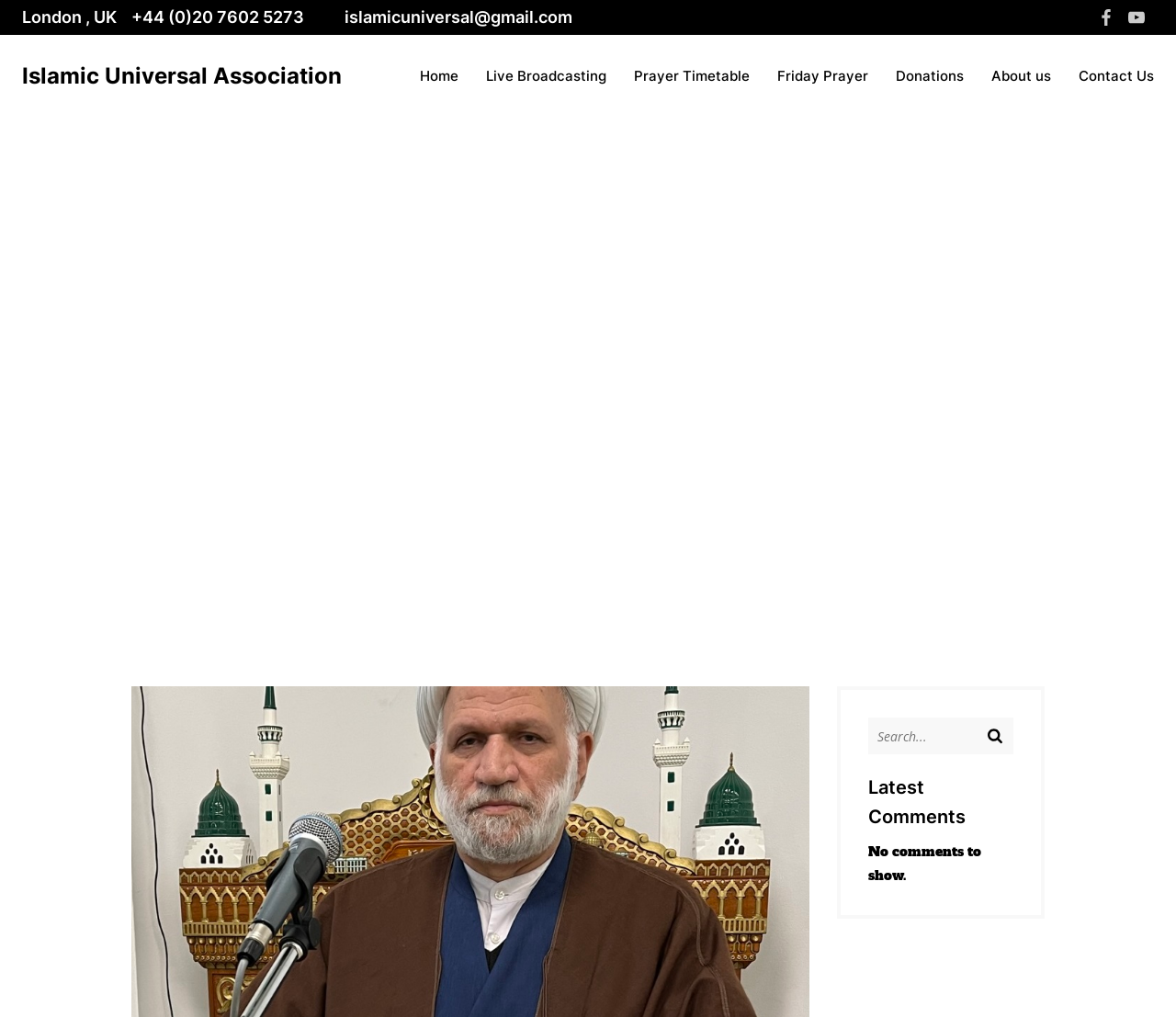Detail the features and information presented on the webpage.

The webpage appears to be the official website of the Islamic Universal Association. At the top, there is a heading that displays the organization's contact information, including its location in London, UK, phone number, and email address. 

To the right of the contact information, there are two social media links, one for Facebook and one for YouTube, each accompanied by a small icon. 

Below the contact information, there is a horizontal navigation menu with seven links: Home, Live Broadcasting, Prayer Timetable, Friday Prayer, Donations, About us, and Contact Us. 

On the left side of the page, there is a large figure or image that takes up a significant portion of the screen. Within this figure, there is a link, but its purpose is unclear. 

In the top-right corner, there is a search bar with a placeholder text "Search..." and a button with a small icon. 

Below the navigation menu, there is a heading that says "Latest Comments". However, it appears that there are no comments to show, as indicated by the text "No comments to show."